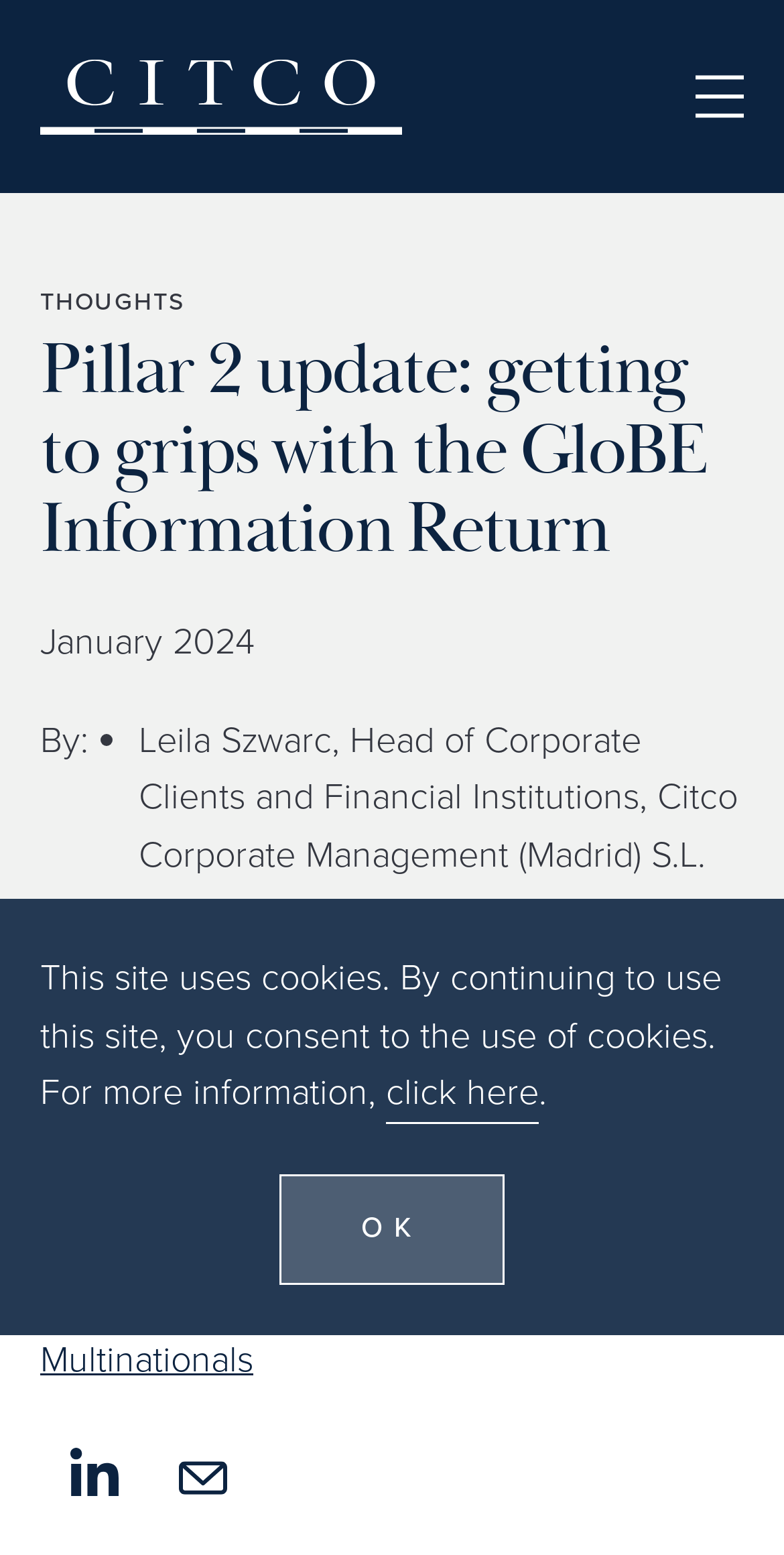Kindly determine the bounding box coordinates of the area that needs to be clicked to fulfill this instruction: "explore tax and regulatory".

[0.259, 0.79, 0.638, 0.813]